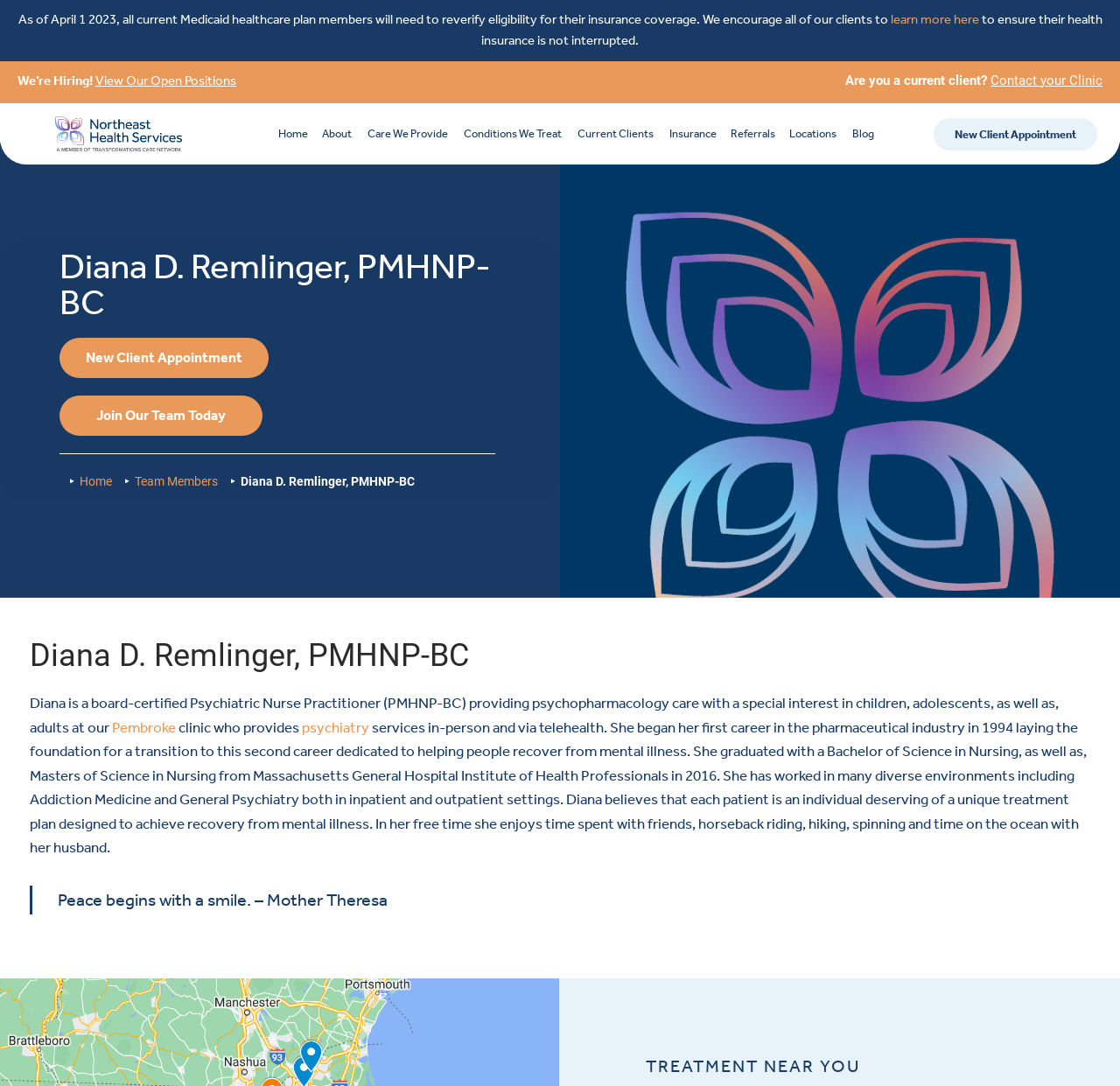Determine the bounding box of the UI element mentioned here: "View Our Open Positions". The coordinates must be in the format [left, top, right, bottom] with values ranging from 0 to 1.

[0.085, 0.067, 0.211, 0.081]